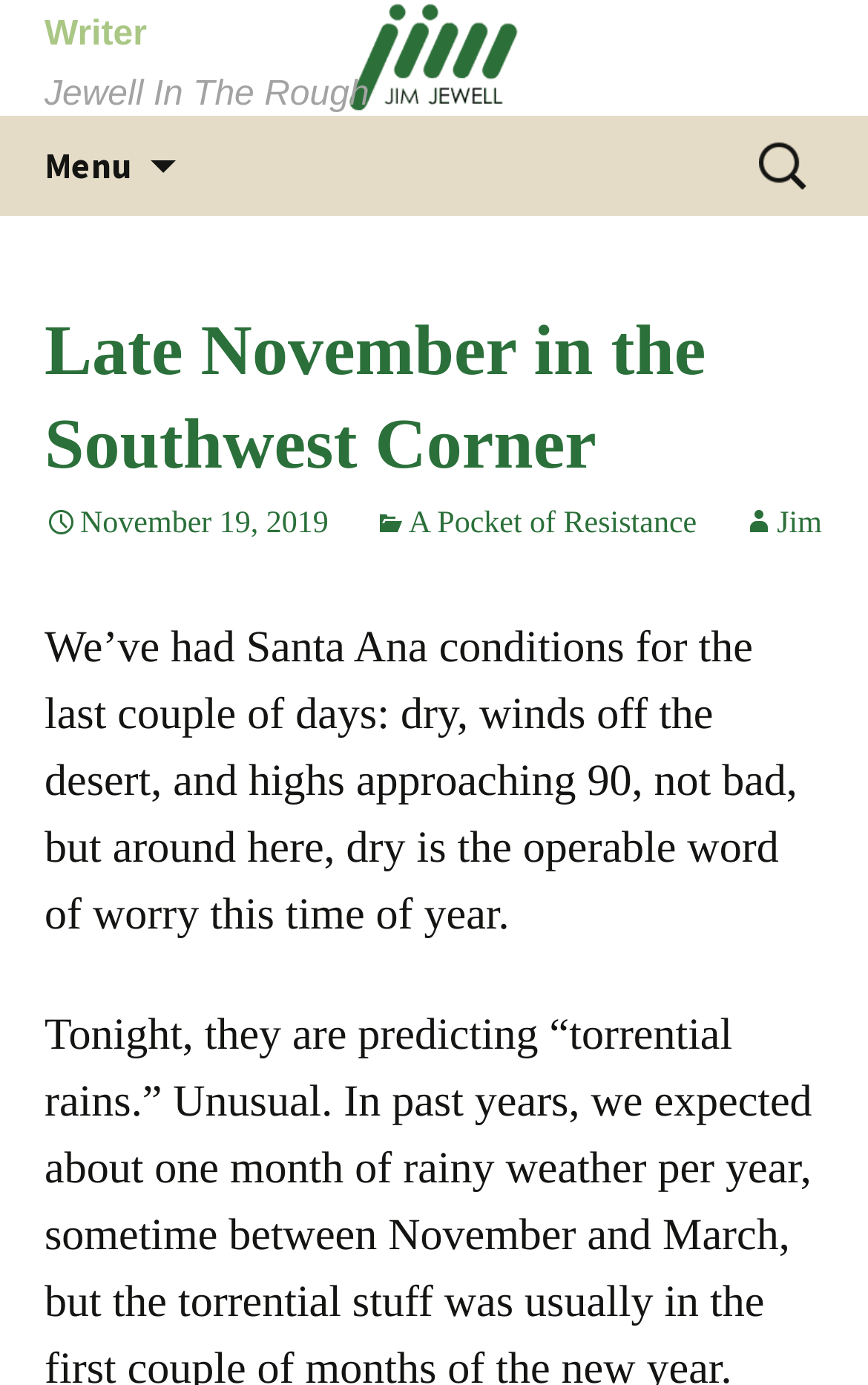Generate a thorough caption that explains the contents of the webpage.

The webpage appears to be a blog post titled "Late November in the Southwest Corner" by Writer Jewell In The Rough. At the top left corner, there is a link to the writer's profile. Next to it, a button labeled "Menu" is located, which is not expanded. A "Skip to content" link is positioned to the right of the menu button.

On the top right side, a search bar is available, accompanied by a label "Search for:". The search bar is relatively narrow and short.

Below the search bar, the main content of the webpage begins. The title "Late November in the Southwest Corner" is displayed prominently, followed by three links: a date "November 19, 2019", a post title "A Pocket of Resistance", and an author name "Jim". These links are aligned horizontally and are positioned near the top of the main content area.

The main article text starts below these links, which discusses the Santa Ana conditions in the Southwest Corner, describing the dry weather, winds, and high temperatures. The text occupies a significant portion of the webpage, spanning multiple lines.